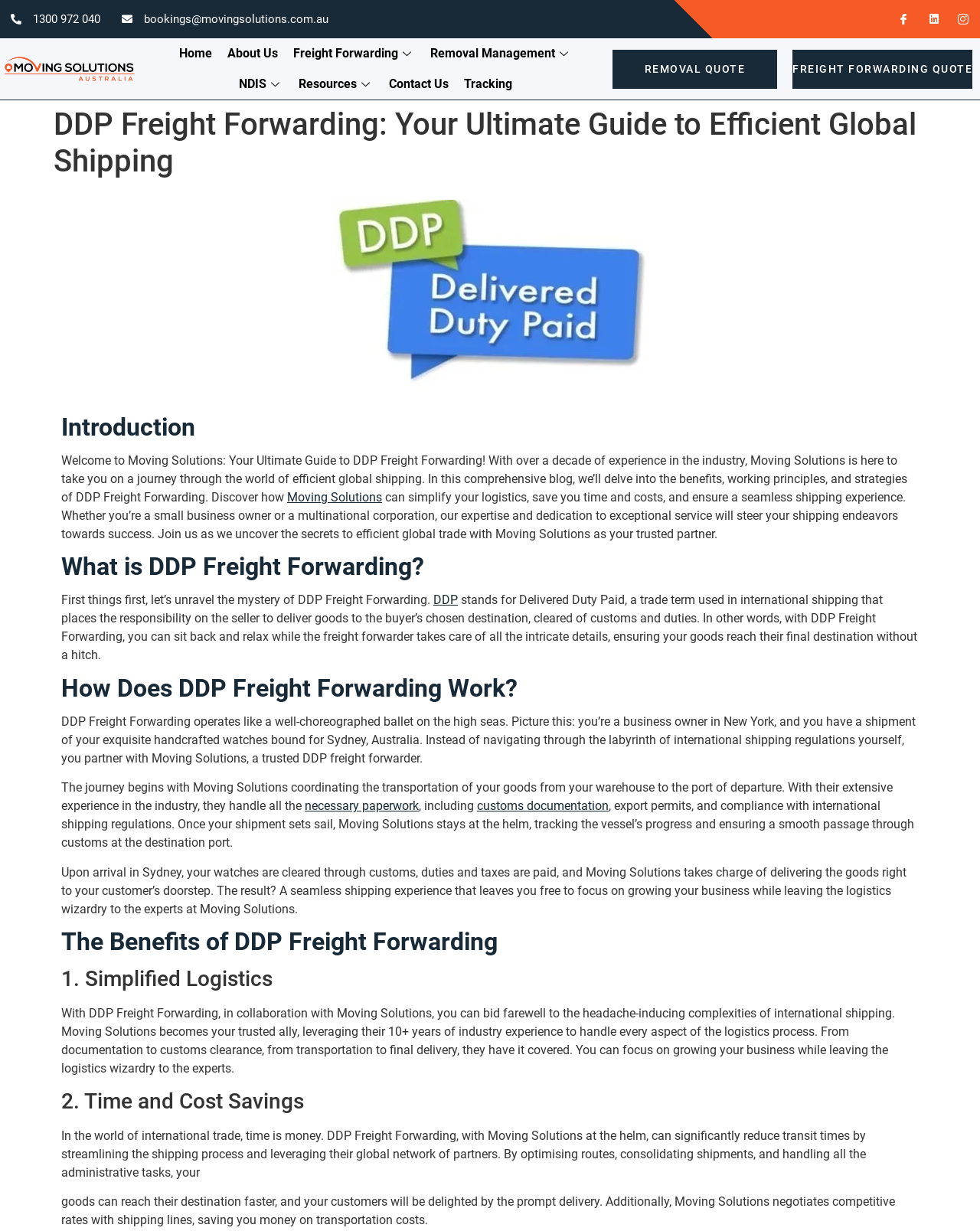Could you find the bounding box coordinates of the clickable area to complete this instruction: "Get a removal quote"?

[0.625, 0.04, 0.793, 0.072]